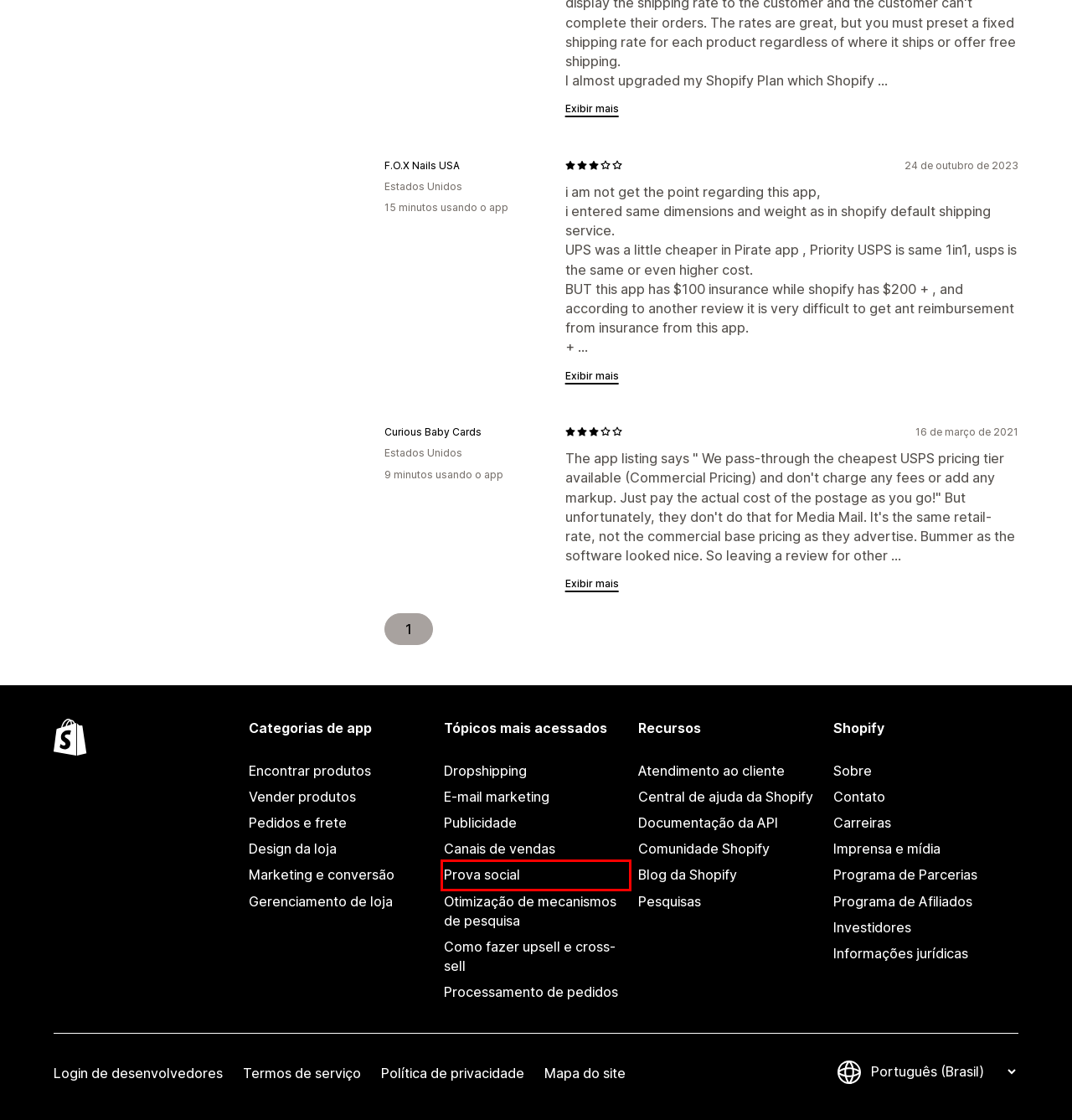Analyze the given webpage screenshot and identify the UI element within the red bounding box. Select the webpage description that best matches what you expect the new webpage to look like after clicking the element. Here are the candidates:
A. Os melhores apps de Marketing e conversão para 2024 \- Shopify App Store
B. Programa de Afiliados da Shopify | Ganhe receitas por novas indicações - Shopify Brasil
C. Atendimento — Shopify Brasil
D. Os melhores apps de Encontrar produtos para 2024 \- Shopify App Store
E. Os melhores apps de Otimização de mecanismos de pesquisa para 2024 \- Shopify App Store
F. Os melhores apps de Publicidade para 2024 \- Shopify App Store
G. Os melhores apps de Prova social para 2024 \- Shopify App Store
H. Os melhores apps de Dropshipping para 2024 \- Shopify App Store

G